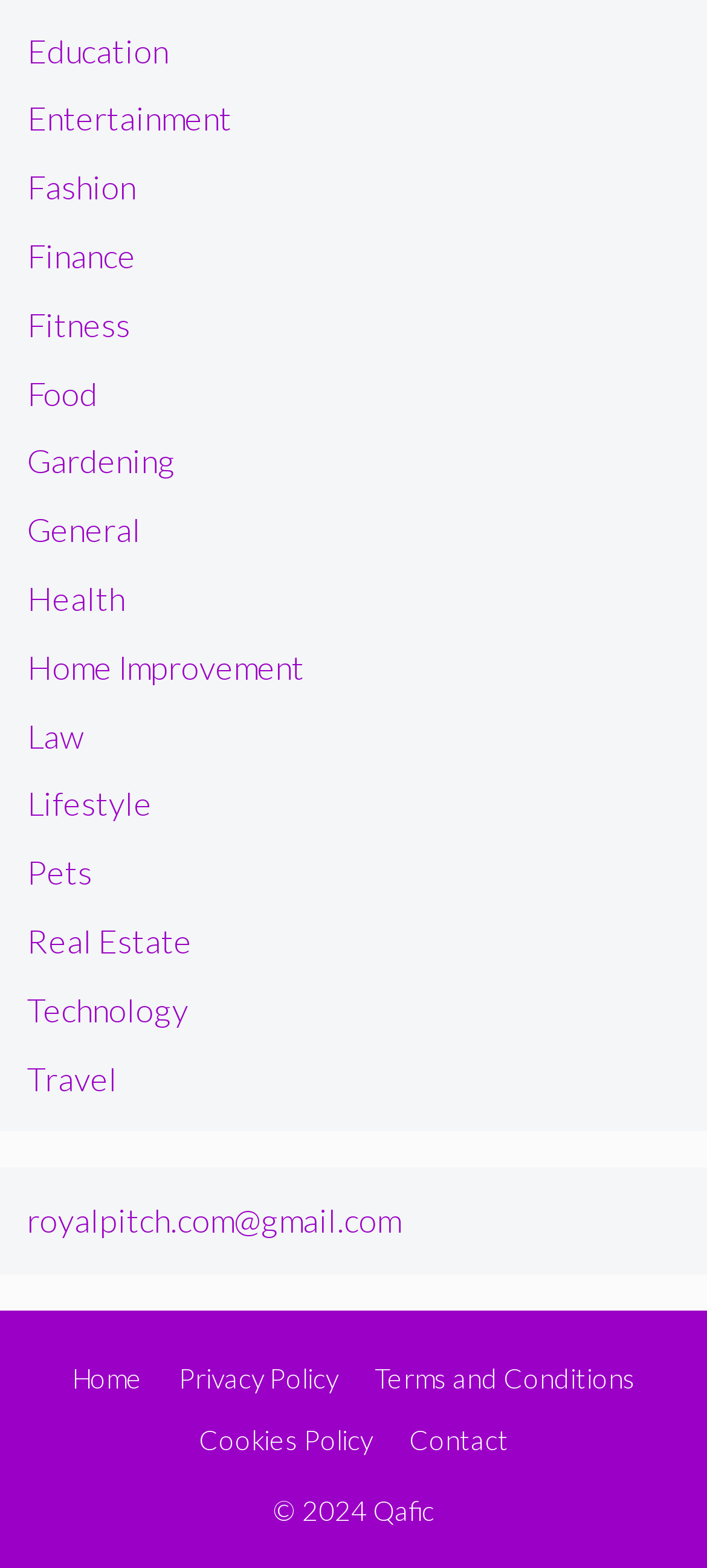What is the email address listed on the webpage?
Based on the image, answer the question with as much detail as possible.

I found a link with the text 'royalpitch.com@gmail.com' under the root element, which appears to be an email address.